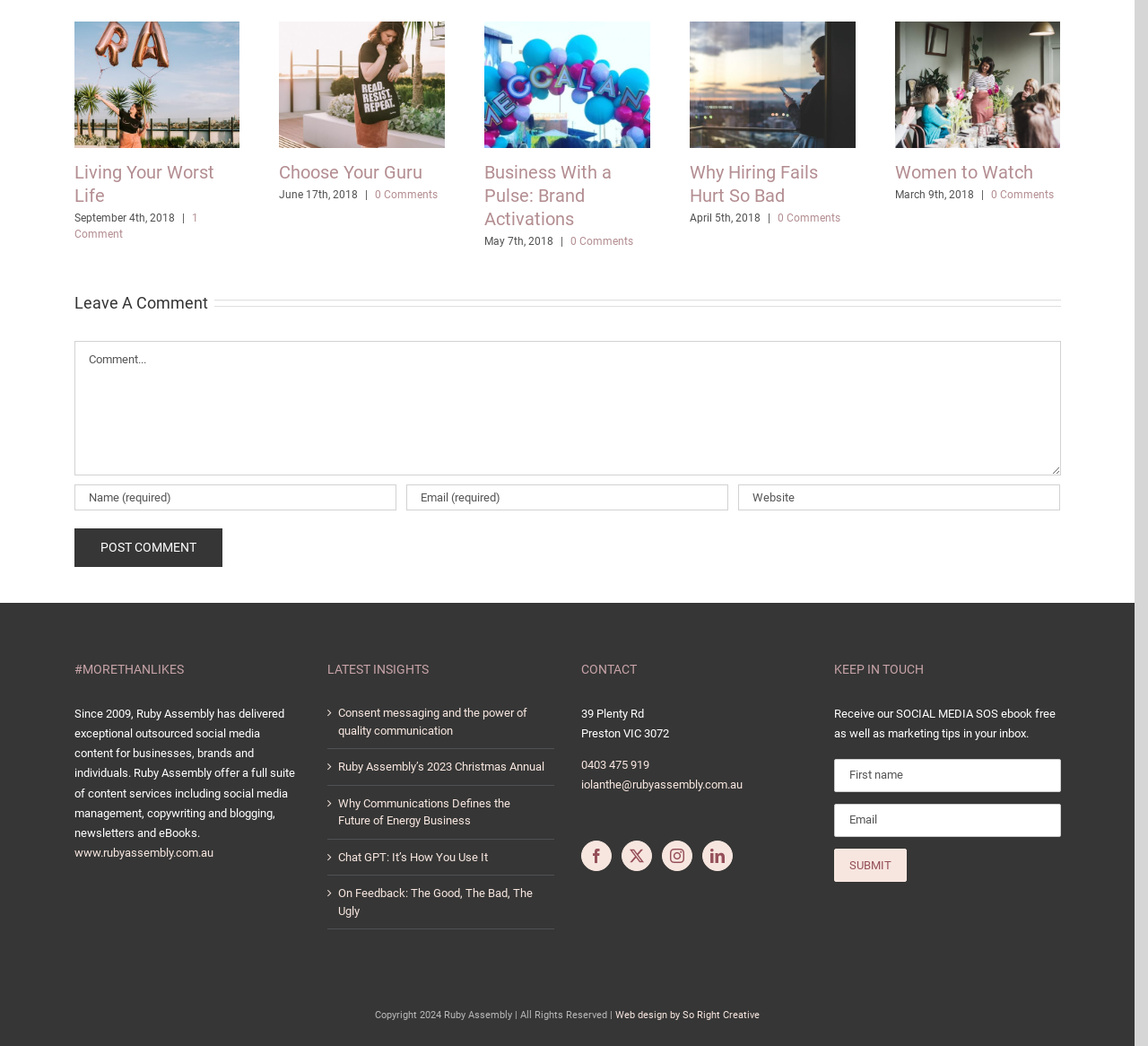Determine the bounding box coordinates for the area that should be clicked to carry out the following instruction: "Leave a comment".

[0.064, 0.279, 0.181, 0.299]